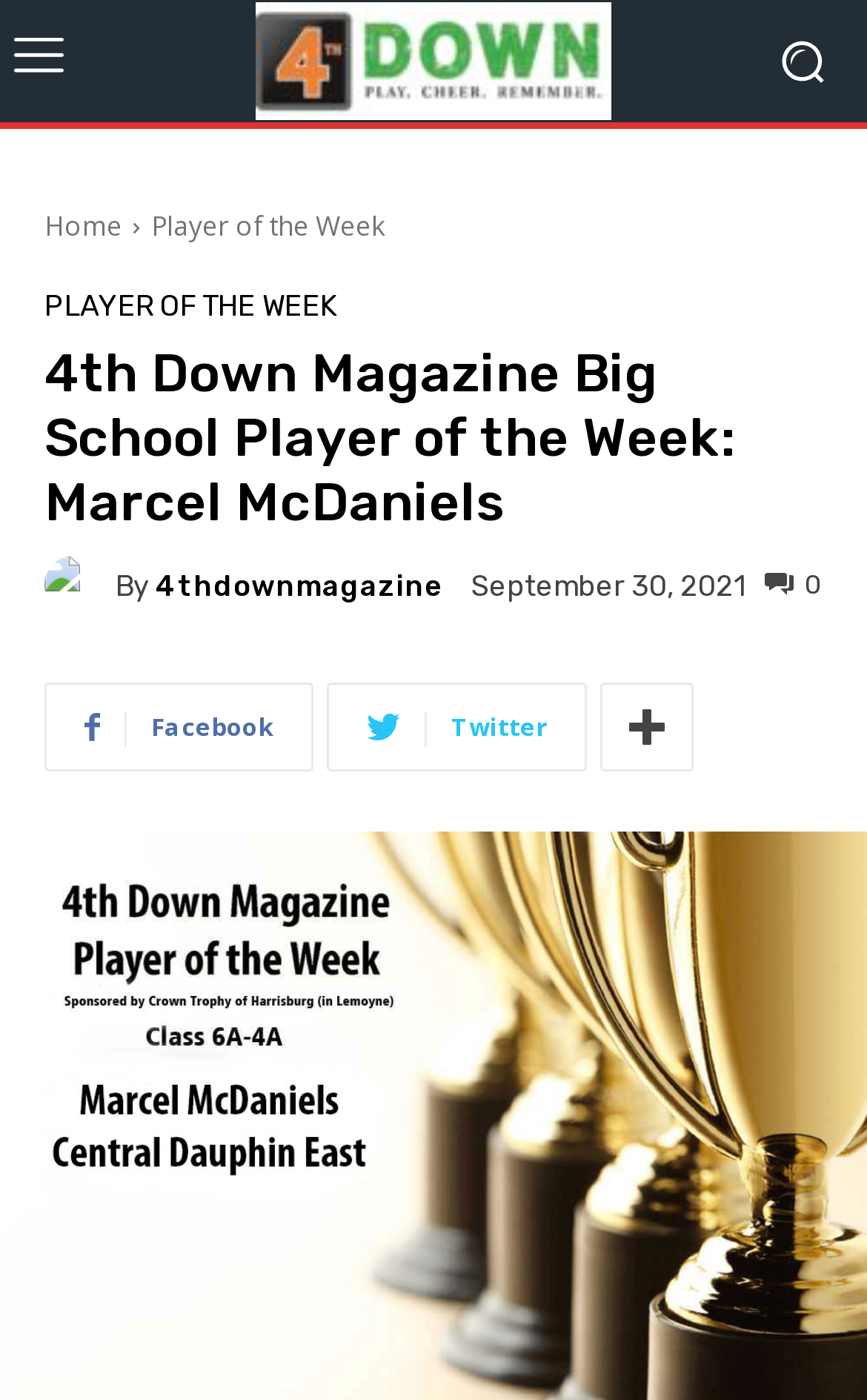Specify the bounding box coordinates of the area that needs to be clicked to achieve the following instruction: "Click the 4th Down Magazine logo".

[0.231, 0.002, 0.769, 0.085]